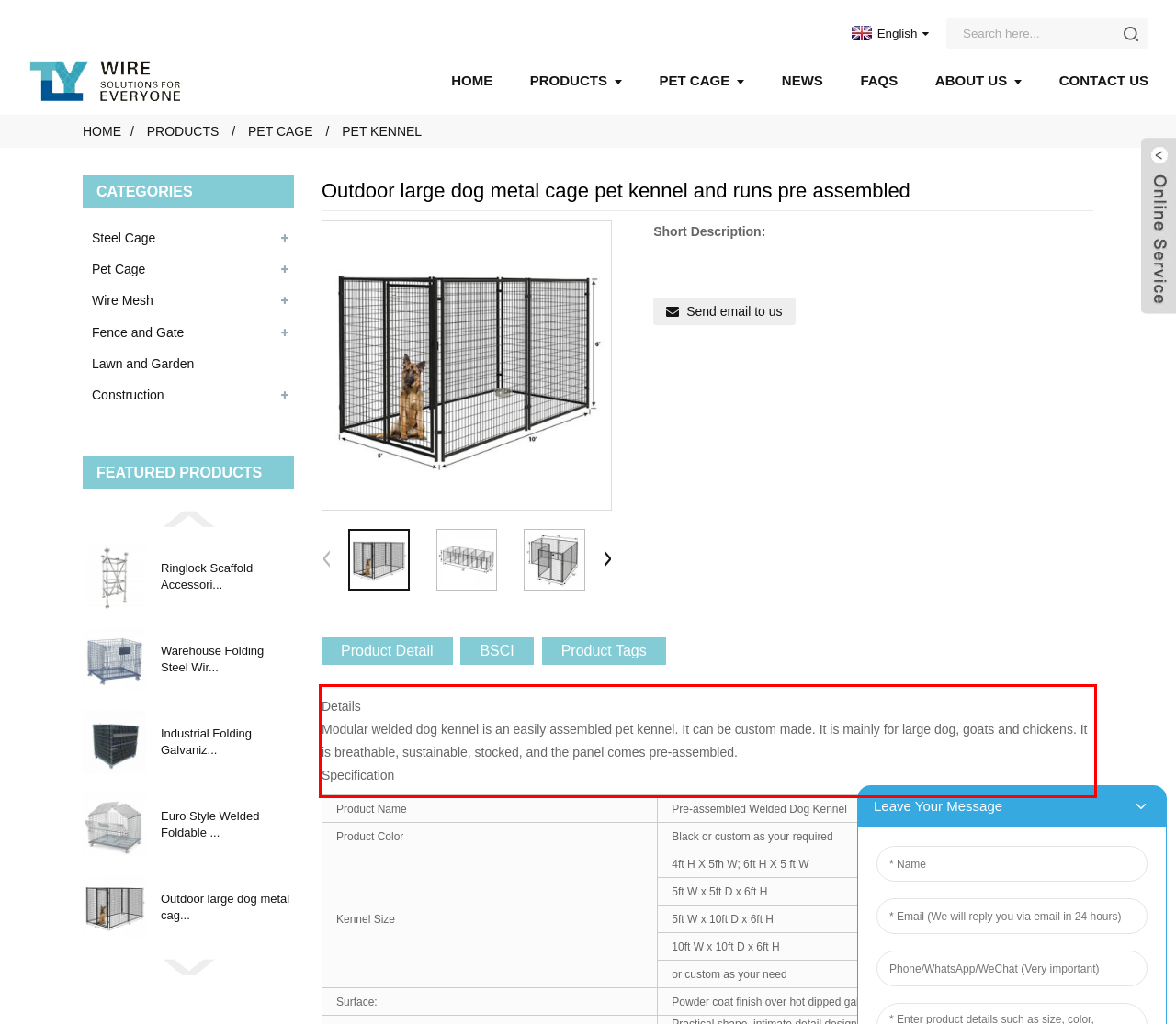Identify the text within the red bounding box on the webpage screenshot and generate the extracted text content.

Details Modular welded dog kennel is an easily assembled pet kennel. It can be custom made. It is mainly for large dog, goats and chickens. It is breathable, sustainable, stocked, and the panel comes pre-assembled. Specification